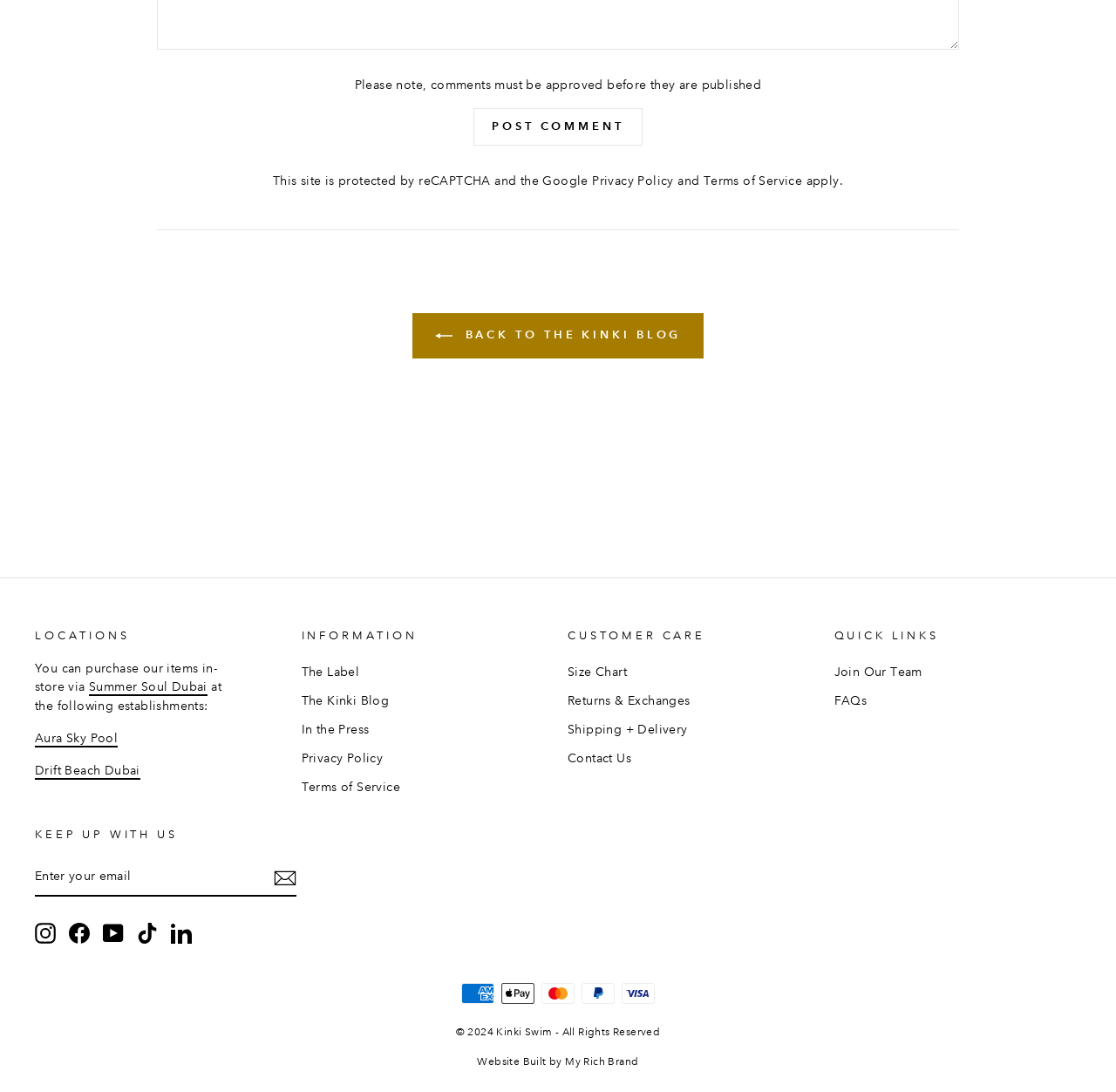Respond to the following query with just one word or a short phrase: 
What payment methods are accepted by Kinki?

American Express, Apple Pay, Mastercard, PayPal, Visa